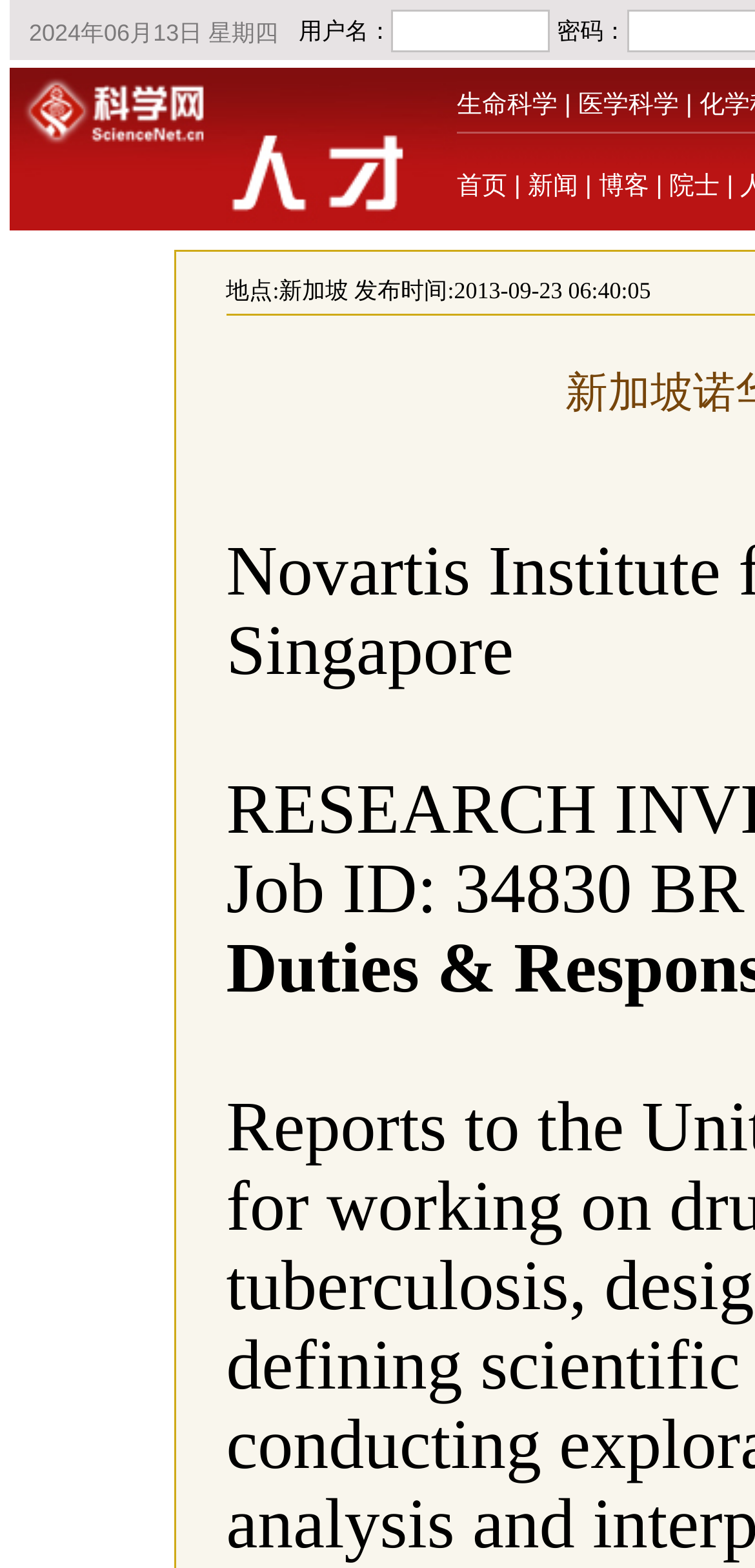Identify the bounding box of the UI element described as follows: "新闻". Provide the coordinates as four float numbers in the range of 0 to 1 [left, top, right, bottom].

[0.699, 0.109, 0.766, 0.127]